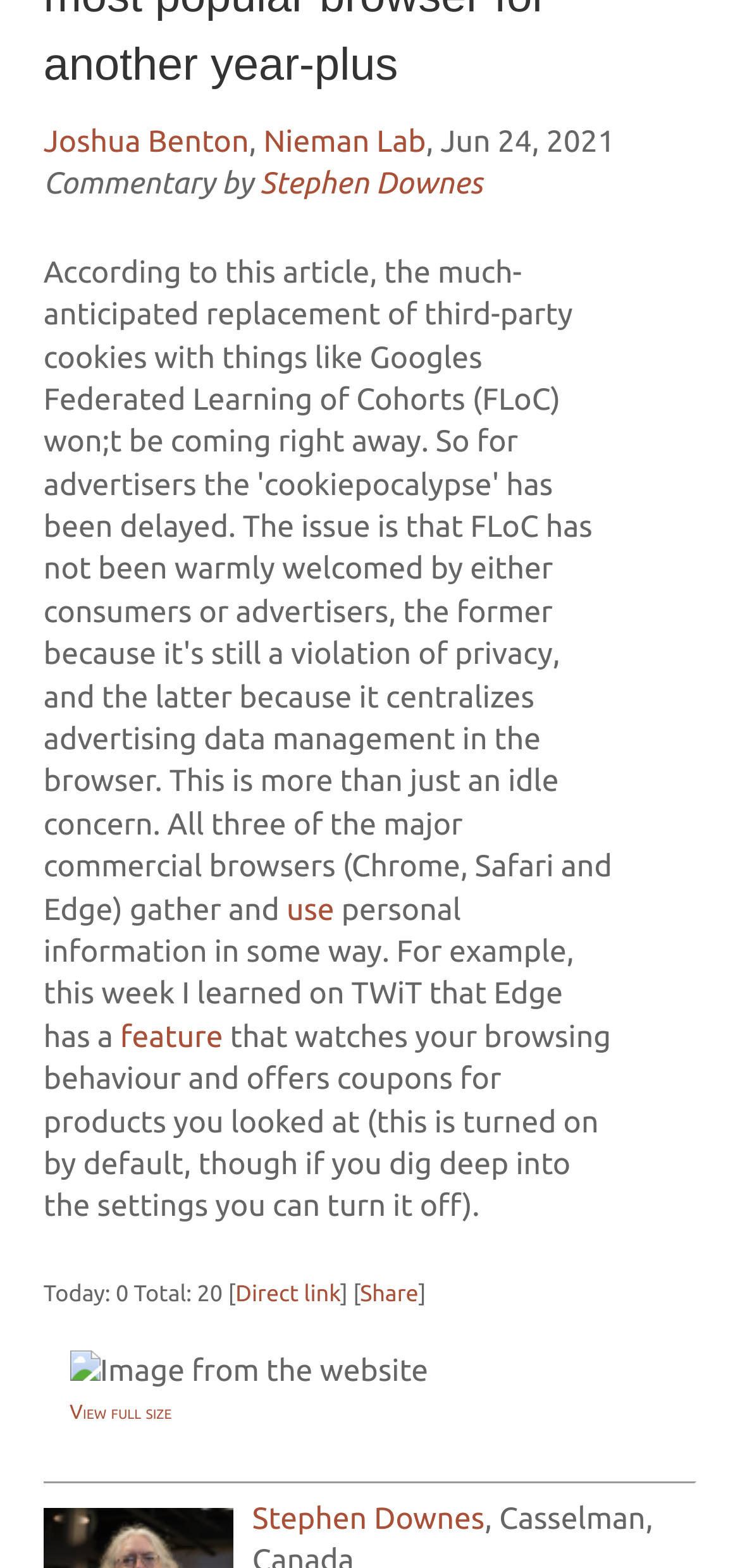Determine the bounding box coordinates in the format (top-left x, top-left y, bottom-right x, bottom-right y). Ensure all values are floating point numbers between 0 and 1. Identify the bounding box of the UI element described by: View full size

[0.094, 0.895, 0.232, 0.909]